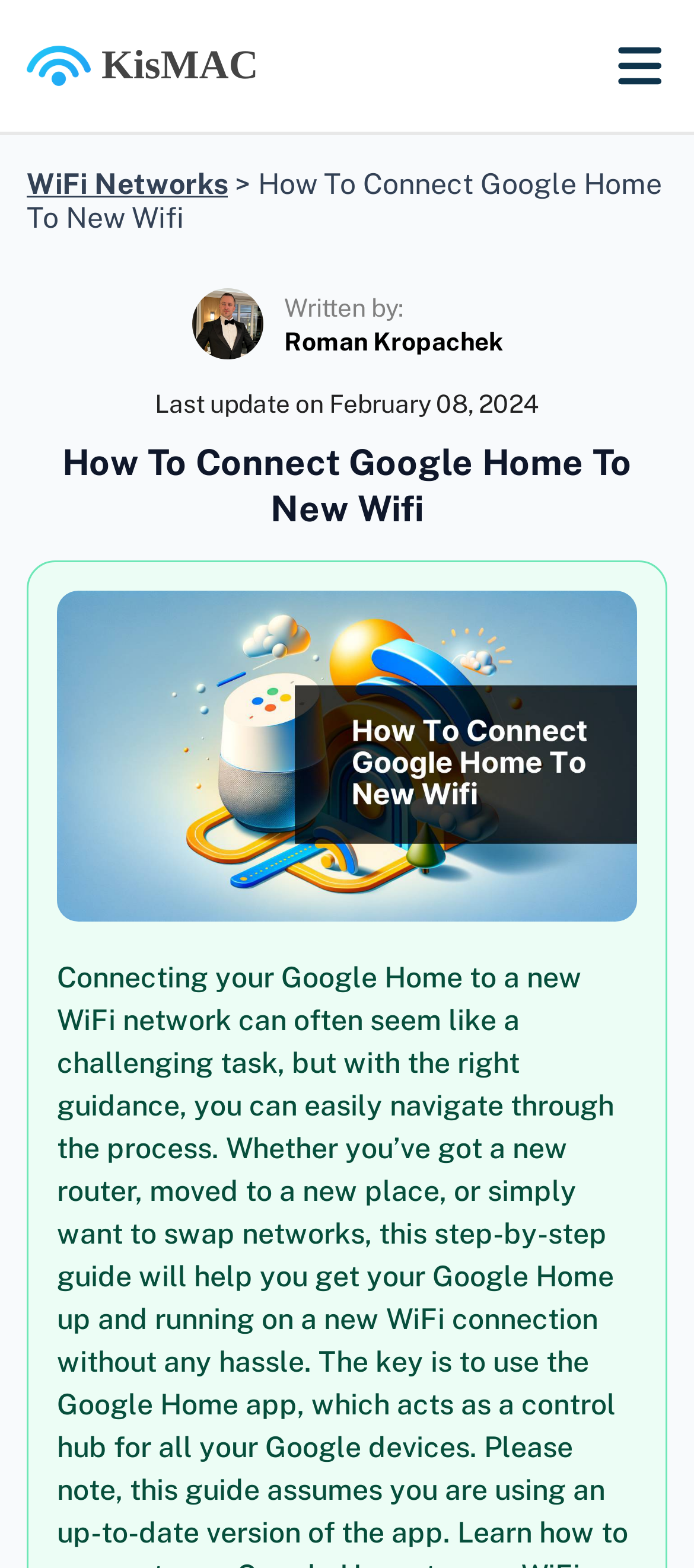Give a complete and precise description of the webpage's appearance.

The webpage is about connecting Google Home to a new WiFi network. At the top left, there is a KisMAC logo, which is an image linked to KisMAC. Next to it, there is a mobile menu button. 

Below the logo, there is a heading that reads "How To Connect Google Home To New Wifi" in a larger font. Underneath the heading, there is a paragraph of text, which is not explicitly stated but likely provides guidance on connecting Google Home to a new WiFi network. 

On the right side of the heading, there is a photo of the author, Roman Kropachek, along with a link to his name and a label "Written by:". Below the author's information, there is a label "Last update on" followed by the date "February 08, 2024". 

Further down the page, there is a large image related to connecting Google Home to a new WiFi network, taking up most of the width of the page.